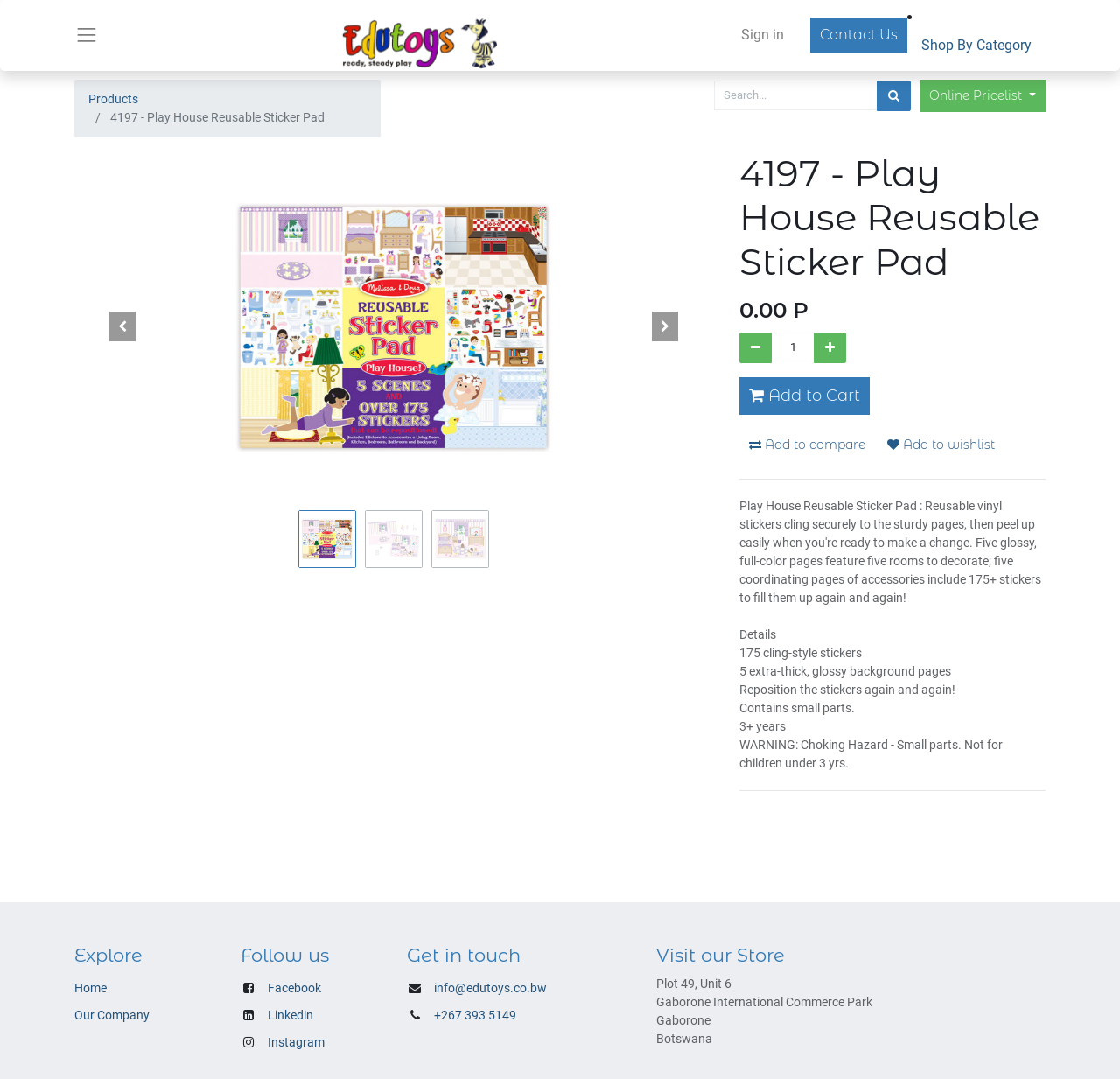Respond to the question below with a concise word or phrase:
How many stickers are included in the product?

175